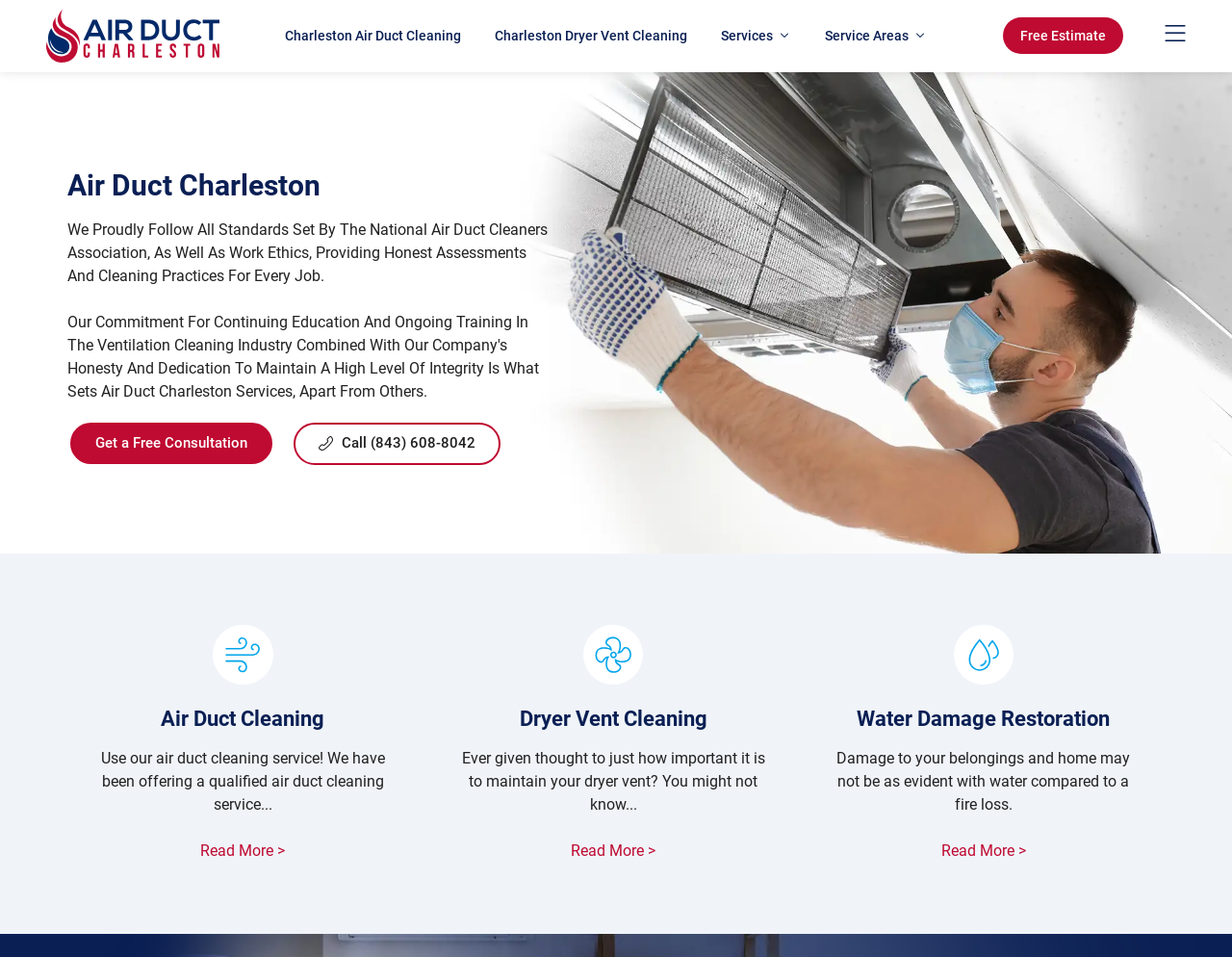Locate the headline of the webpage and generate its content.

Air Duct Charleston